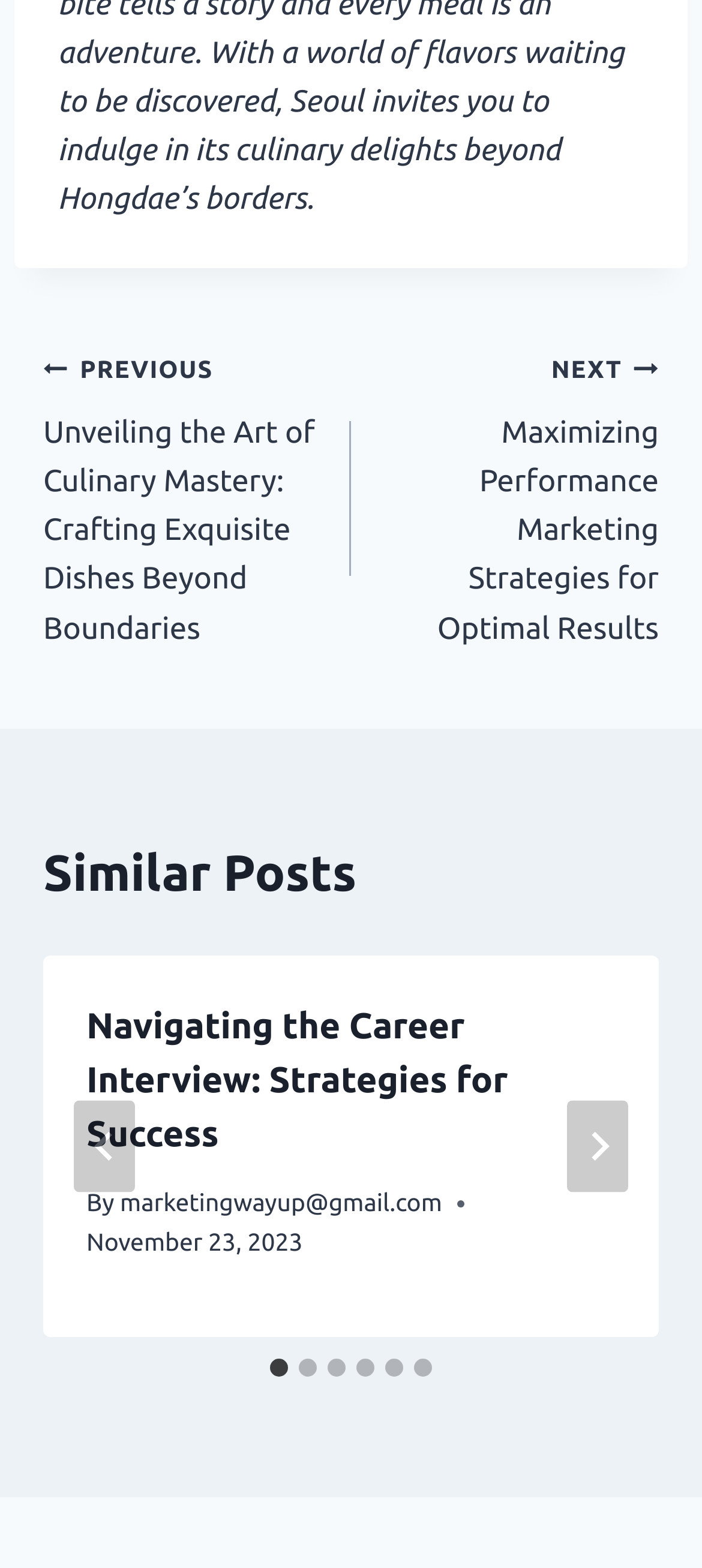Please identify the bounding box coordinates of the area I need to click to accomplish the following instruction: "Select a different slide".

[0.385, 0.866, 0.41, 0.878]